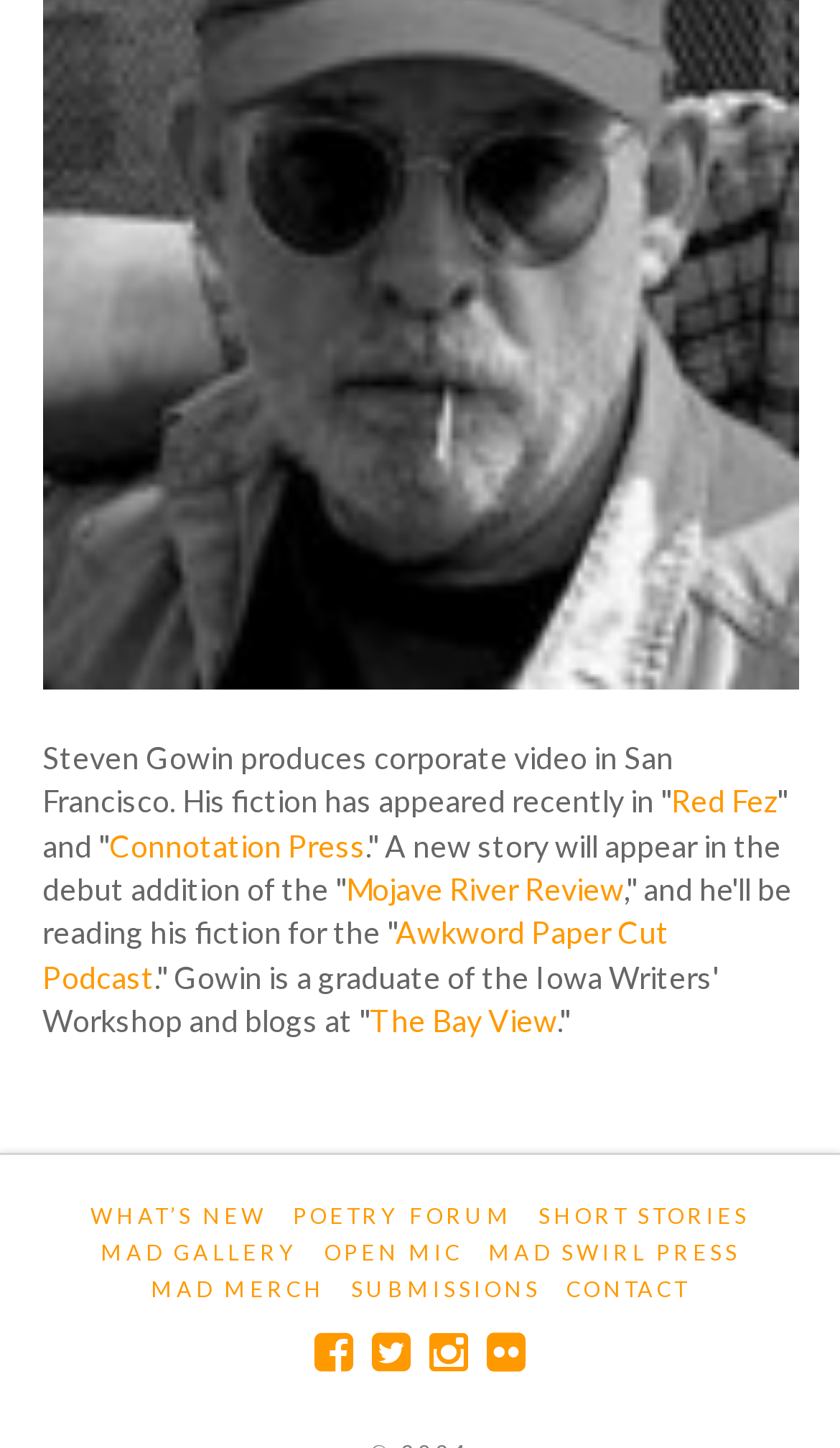Specify the bounding box coordinates of the element's area that should be clicked to execute the given instruction: "explore the poetry forum". The coordinates should be four float numbers between 0 and 1, i.e., [left, top, right, bottom].

[0.349, 0.827, 0.61, 0.852]